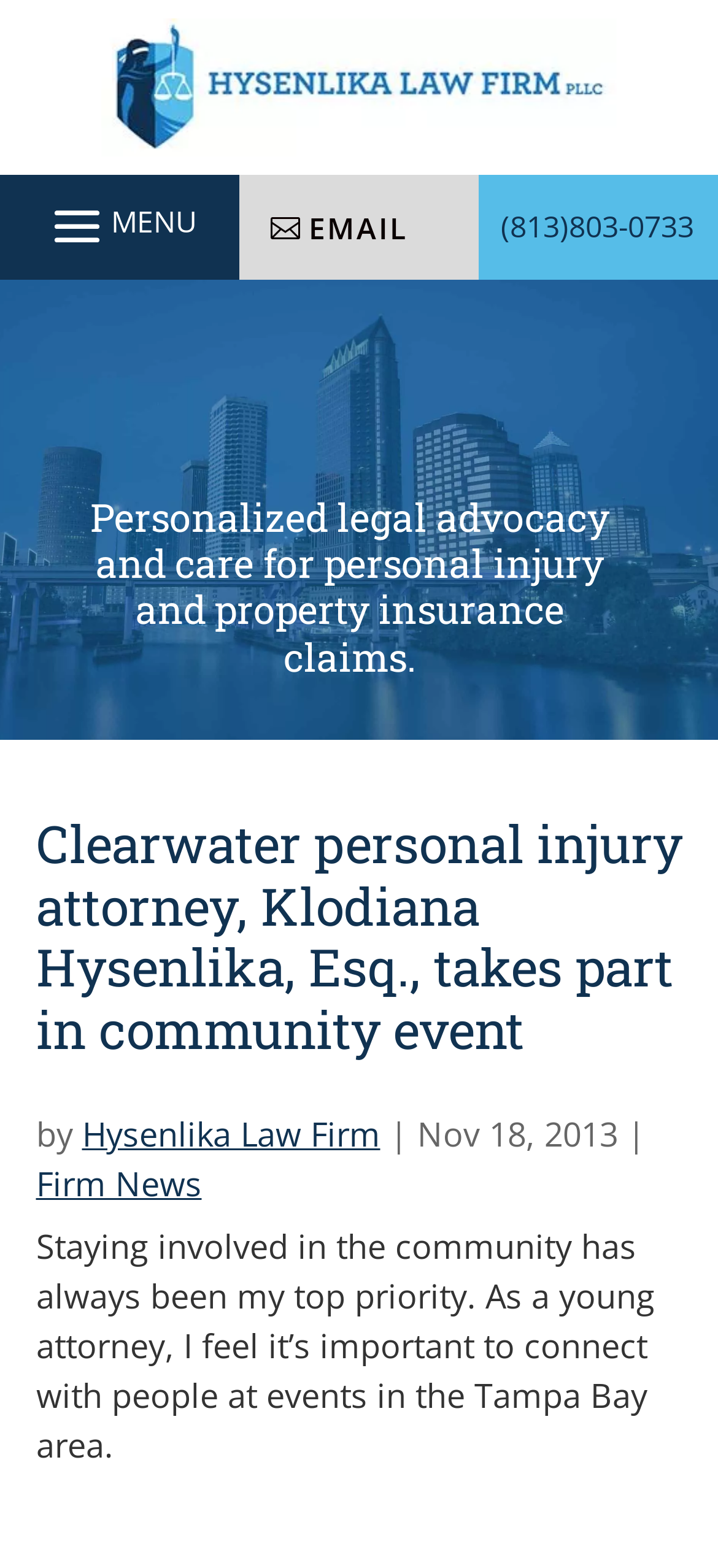Summarize the contents and layout of the webpage in detail.

The webpage appears to be a news article or blog post from the Hysenlika Law Firm PLLC. At the top, there is a logo and a link to the law firm's website, situated almost at the center of the page. Below this, there is a phone number, (813)803-0733, displayed prominently.

The main content of the page is divided into two sections. The first section has a heading that reads, "Personalized legal advocacy and care for personal injury and property insurance claims." This is followed by a larger heading that announces, "Clearwater personal injury attorney, Klodiana Hysenlika, Esq., takes part in community event." 

Below this, there is a byline that attributes the article to Hysenlika Law Firm, accompanied by the date, November 18, 2013. A link to the "Firm News" section is situated nearby. The main article text begins below this, where the author, Klodiana Hysenlika, expresses the importance of staying involved in the community as a young attorney.